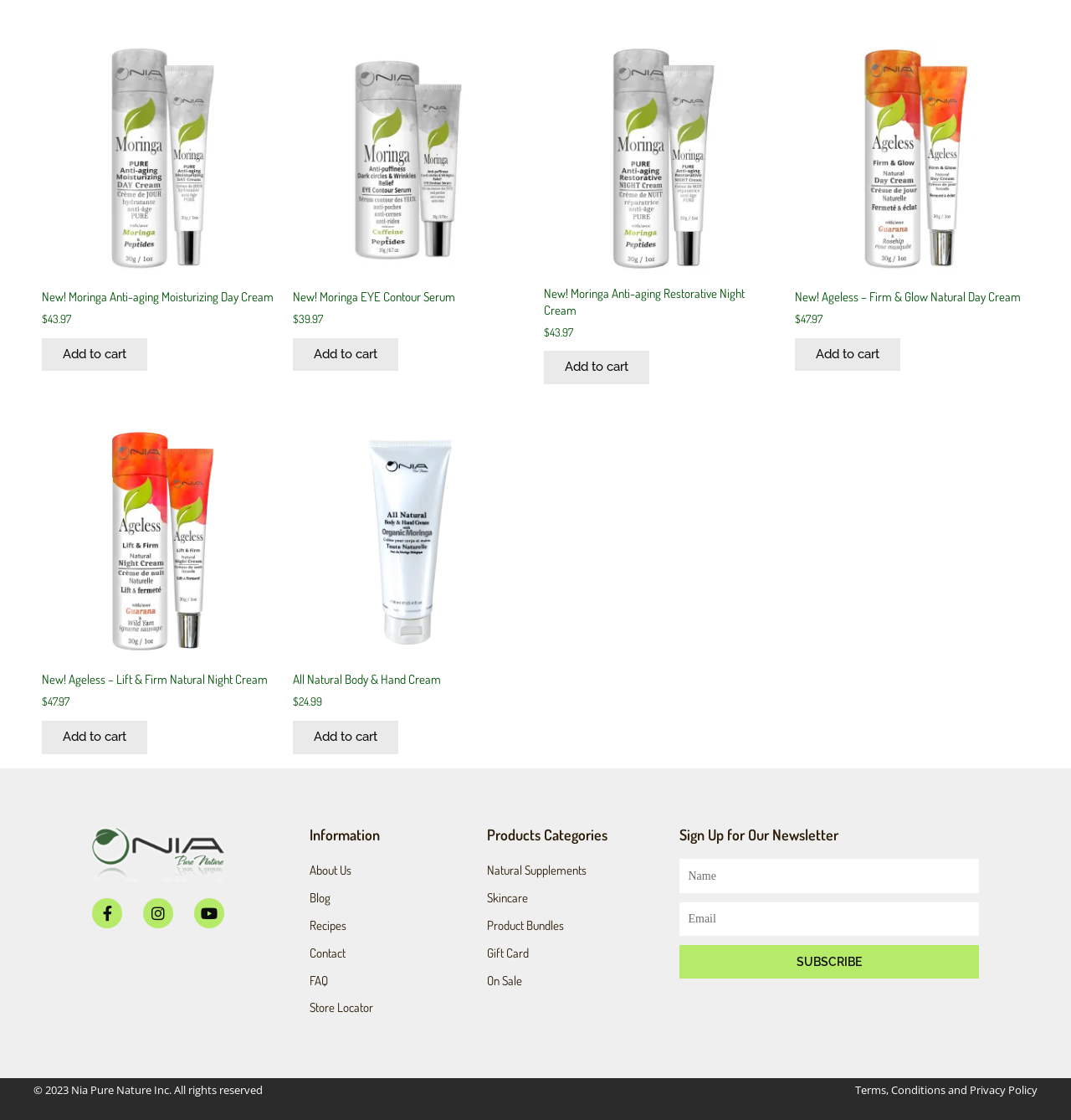Based on the visual content of the image, answer the question thoroughly: What is the purpose of the textbox labeled 'Name'?

I inferred the purpose of the textbox labeled 'Name' by looking at its location next to the heading 'Sign Up for Our Newsletter' and the button 'SUBSCRIBE', which suggests that it is used to input the user's name for newsletter subscription.